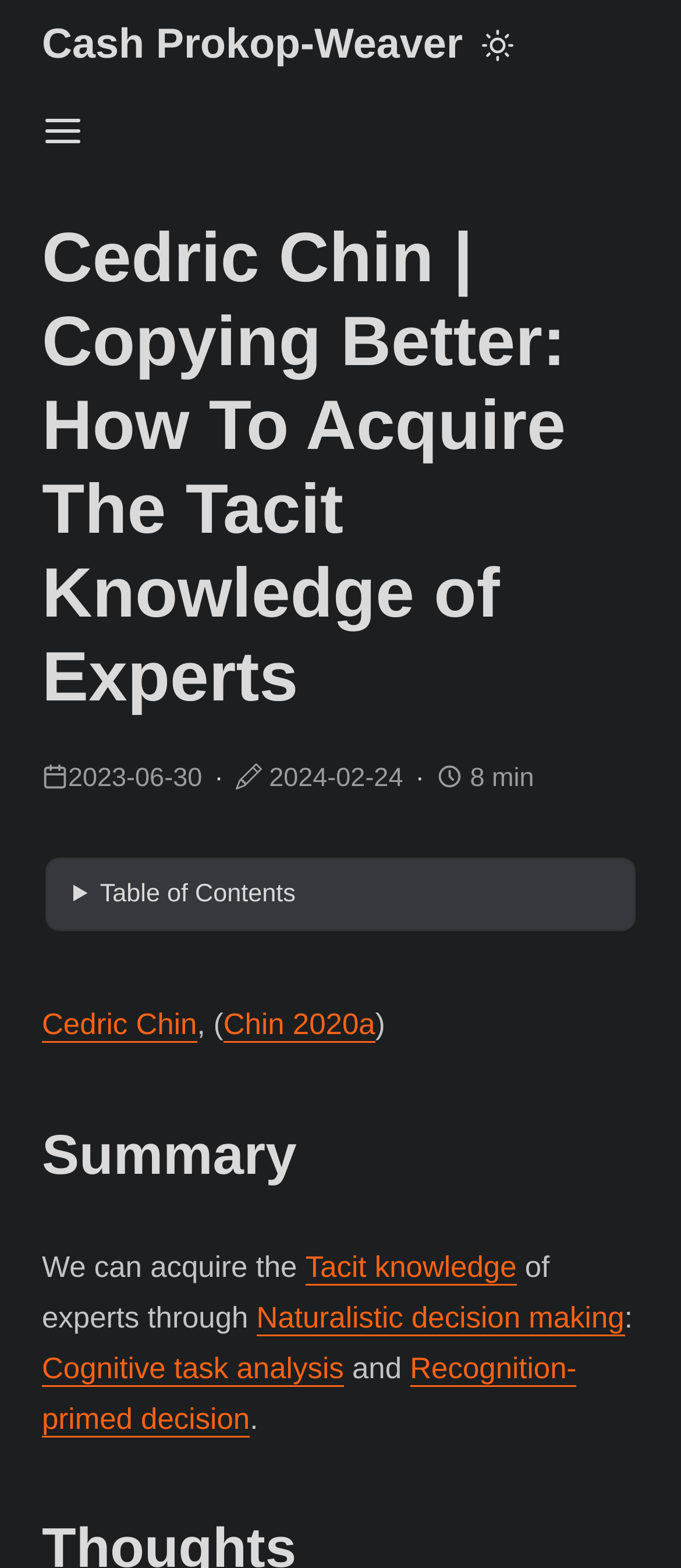Please determine the primary heading and provide its text.

Cedric Chin | Copying Better: How To Acquire The Tacit Knowledge of Experts